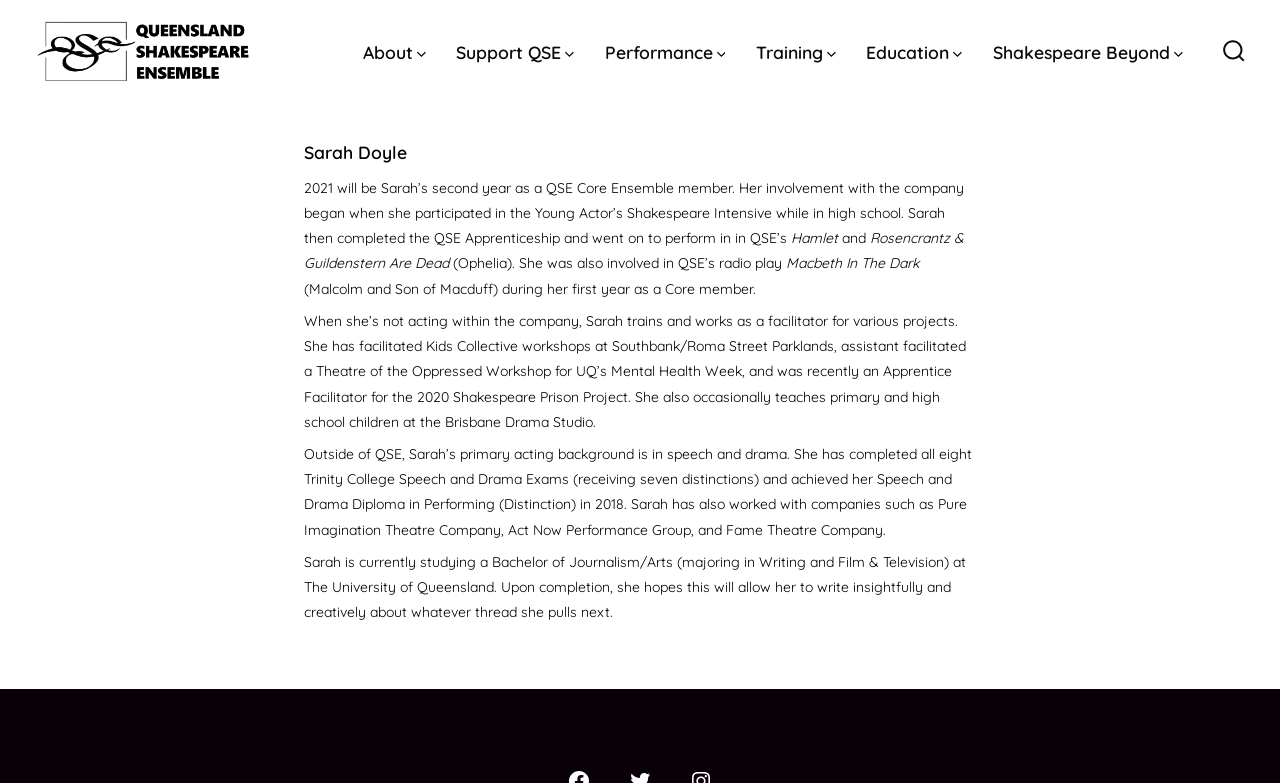Determine the bounding box coordinates (top-left x, top-left y, bottom-right x, bottom-right y) of the UI element described in the following text: Shakespeare Beyond

[0.776, 0.047, 0.924, 0.087]